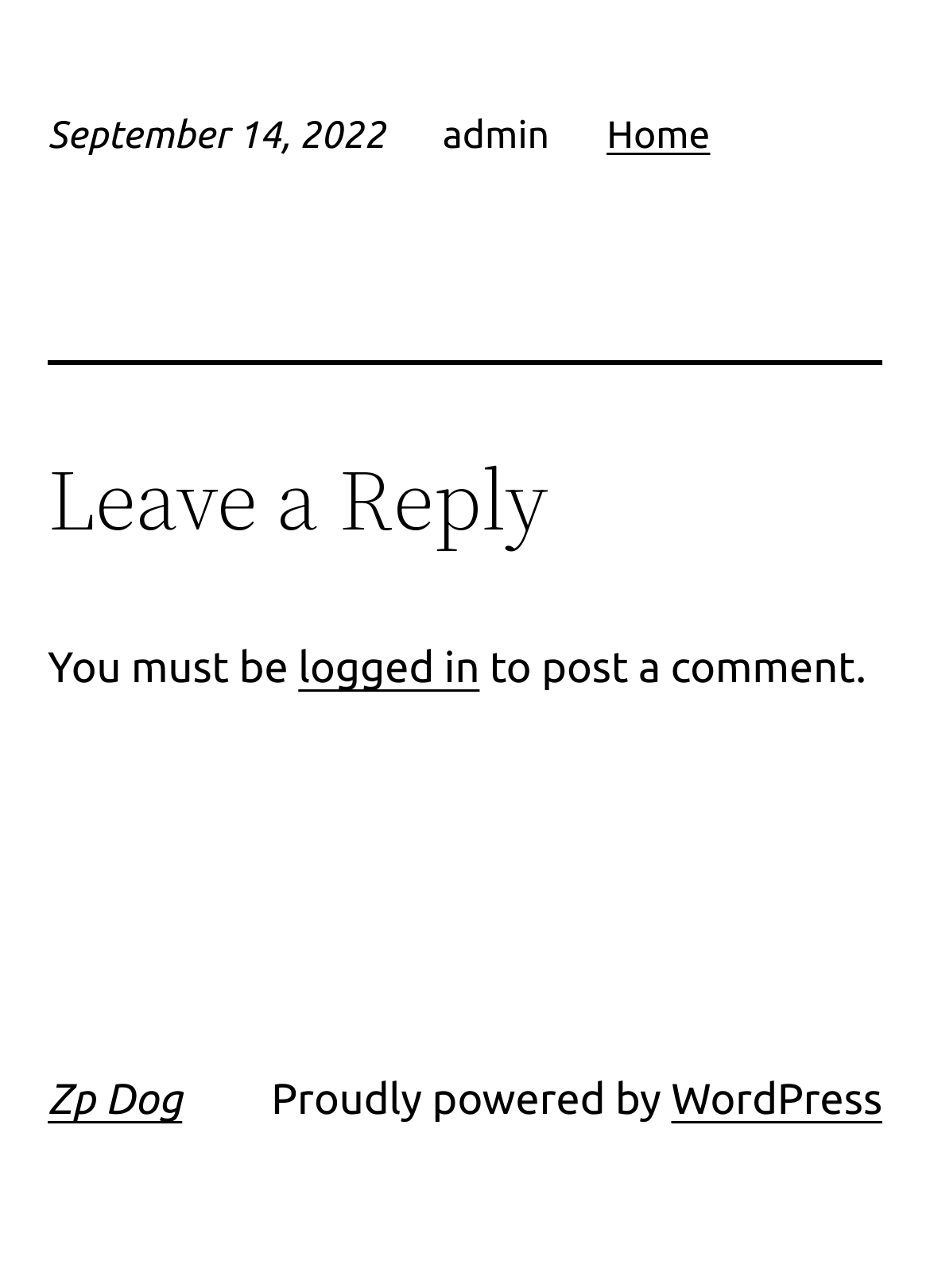What is required to post a comment?
Please provide a single word or phrase based on the screenshot.

logged in